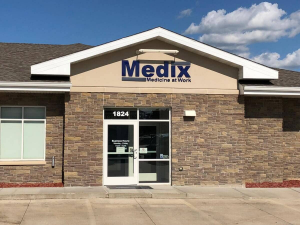What is the address of this Medix location?
Could you please answer the question thoroughly and with as much detail as possible?

The address '1824' is displayed near the door of the building, indicating that it is the specific location of this Medix office, which can be used to identify and navigate to this particular site.